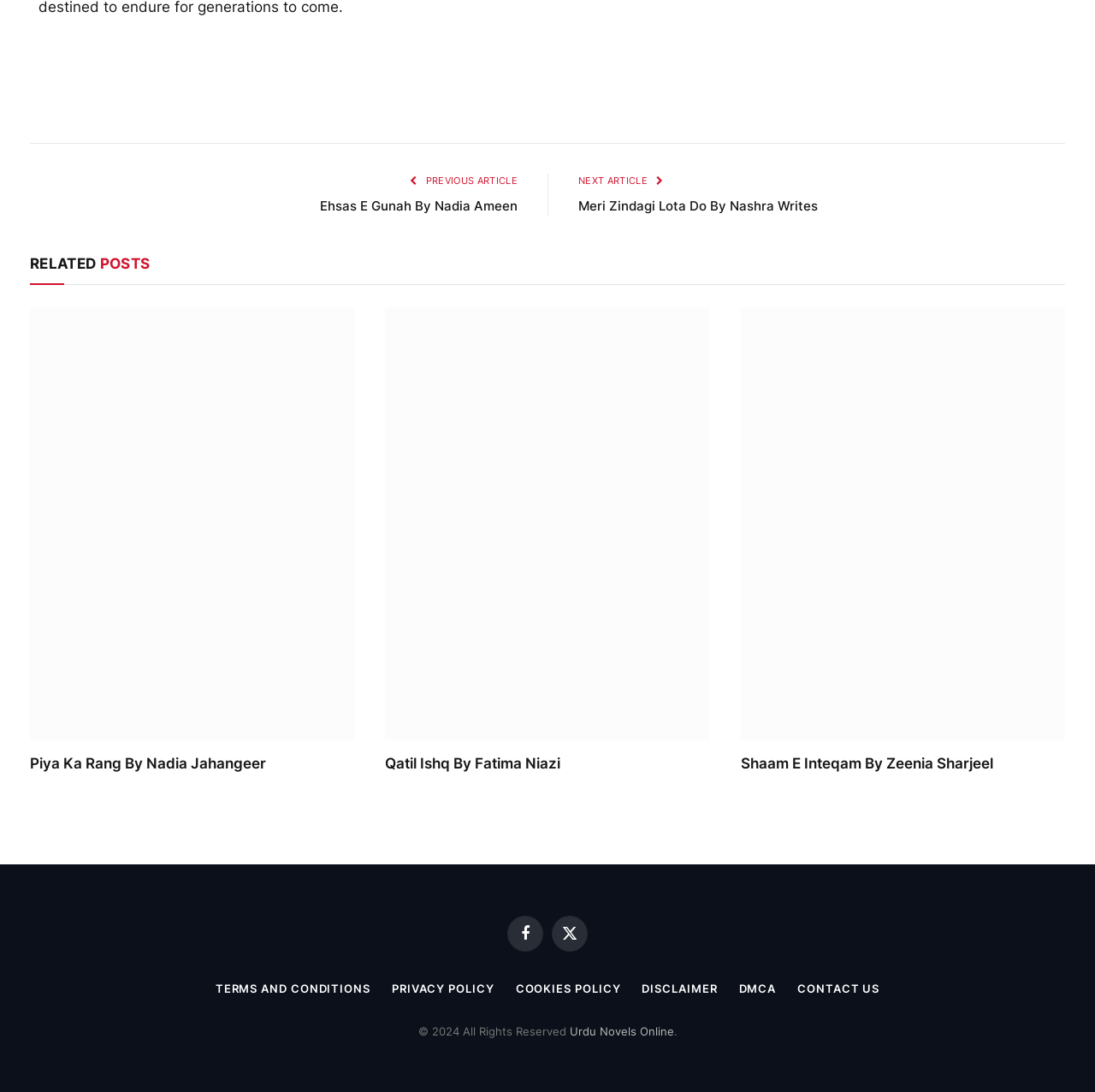Predict the bounding box of the UI element based on this description: "Too tired to be coherent".

None